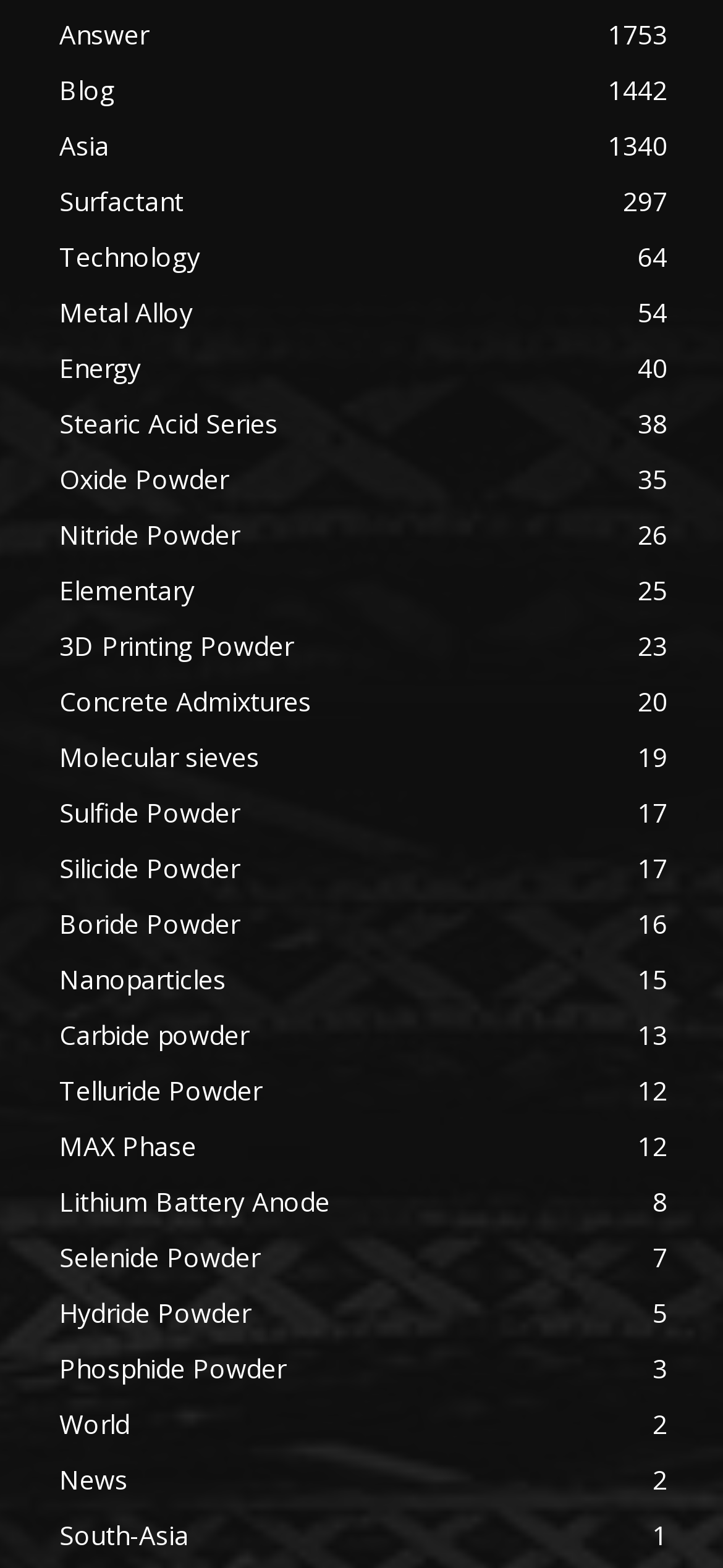Using the provided description: "Stearic Acid Series38", find the bounding box coordinates of the corresponding UI element. The output should be four float numbers between 0 and 1, in the format [left, top, right, bottom].

[0.082, 0.259, 0.385, 0.281]